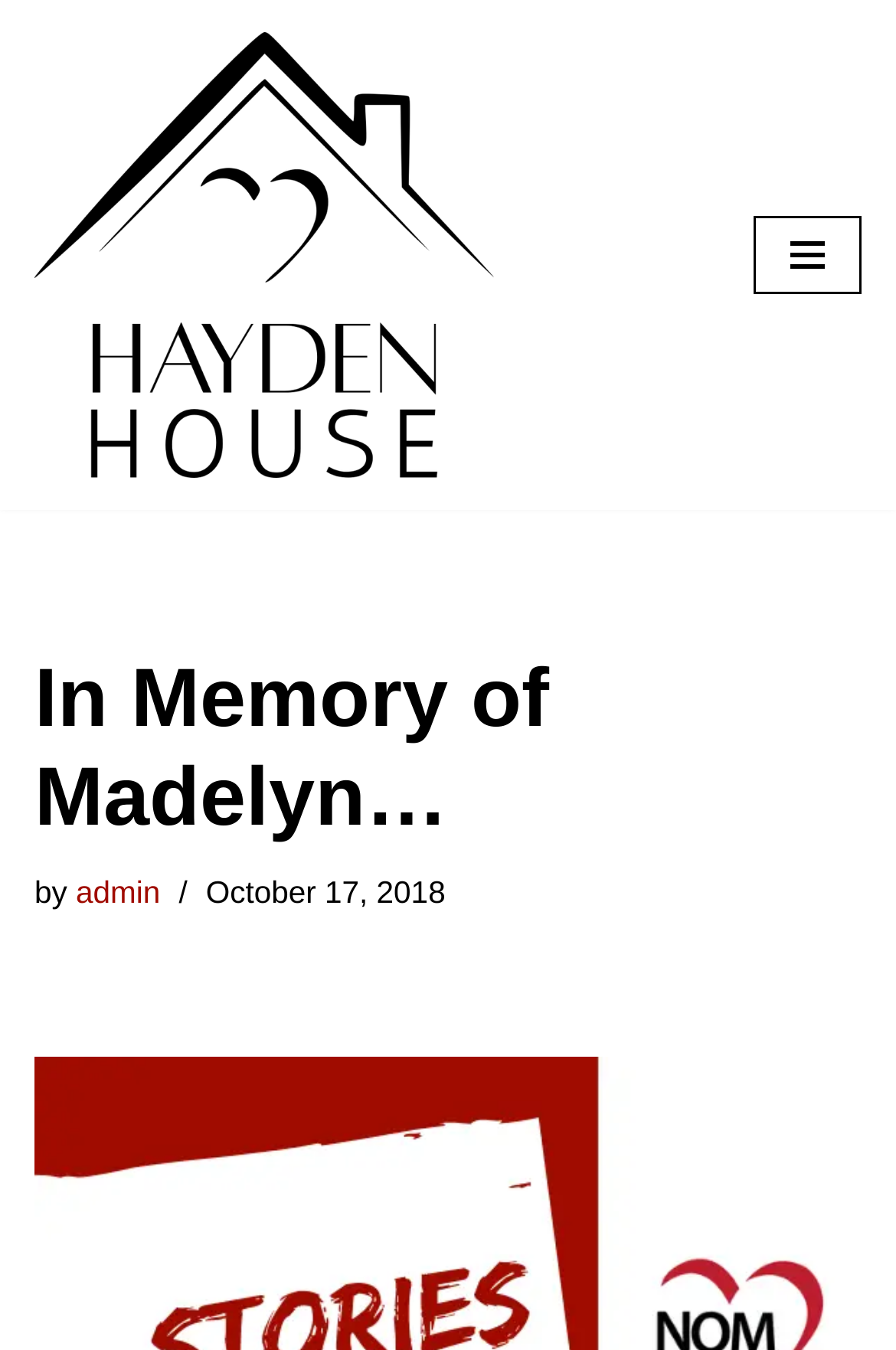Find the bounding box coordinates for the HTML element specified by: "admin".

[0.085, 0.649, 0.179, 0.674]